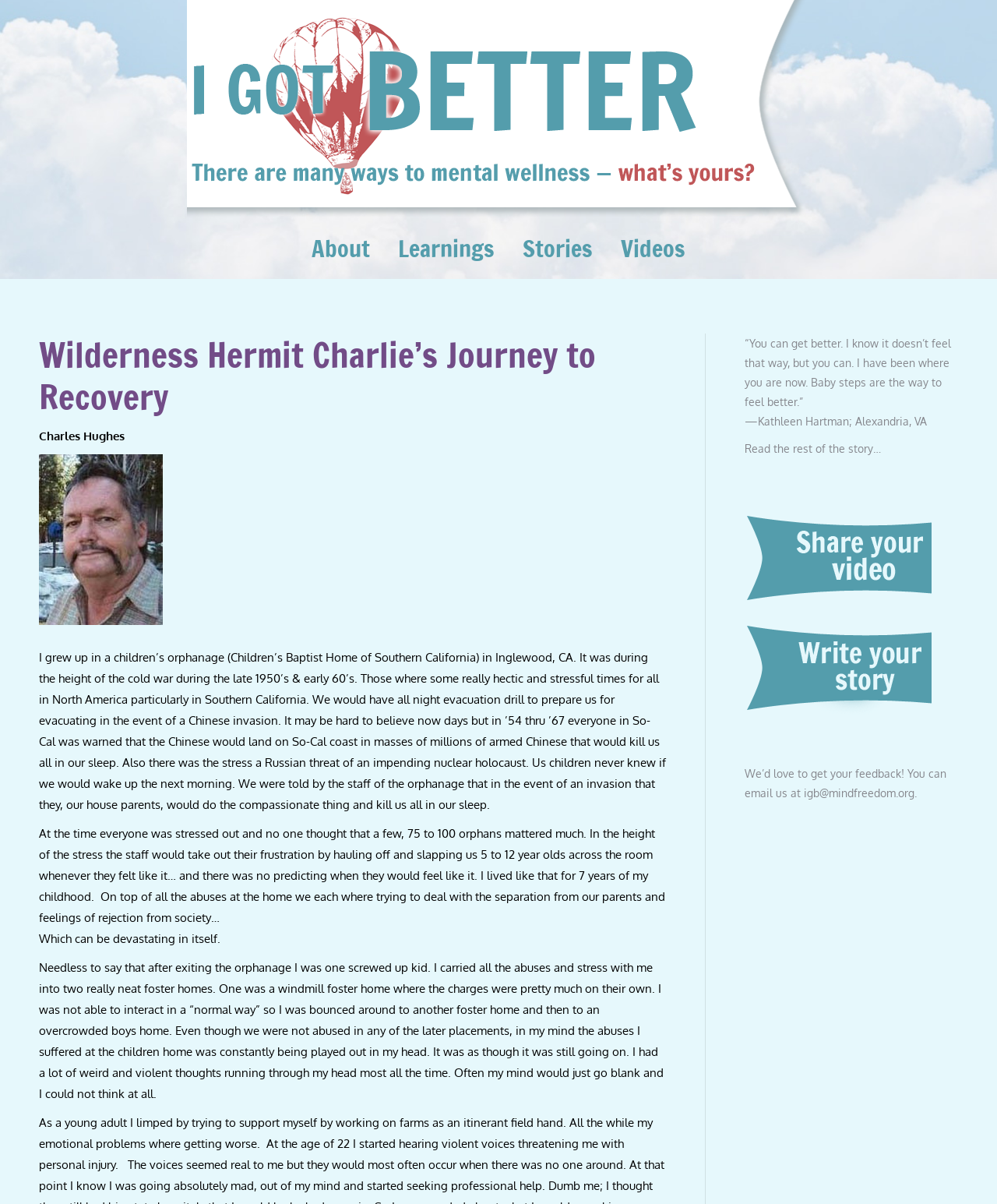Give a concise answer using only one word or phrase for this question:
What is the name of the author?

Charles Hughes